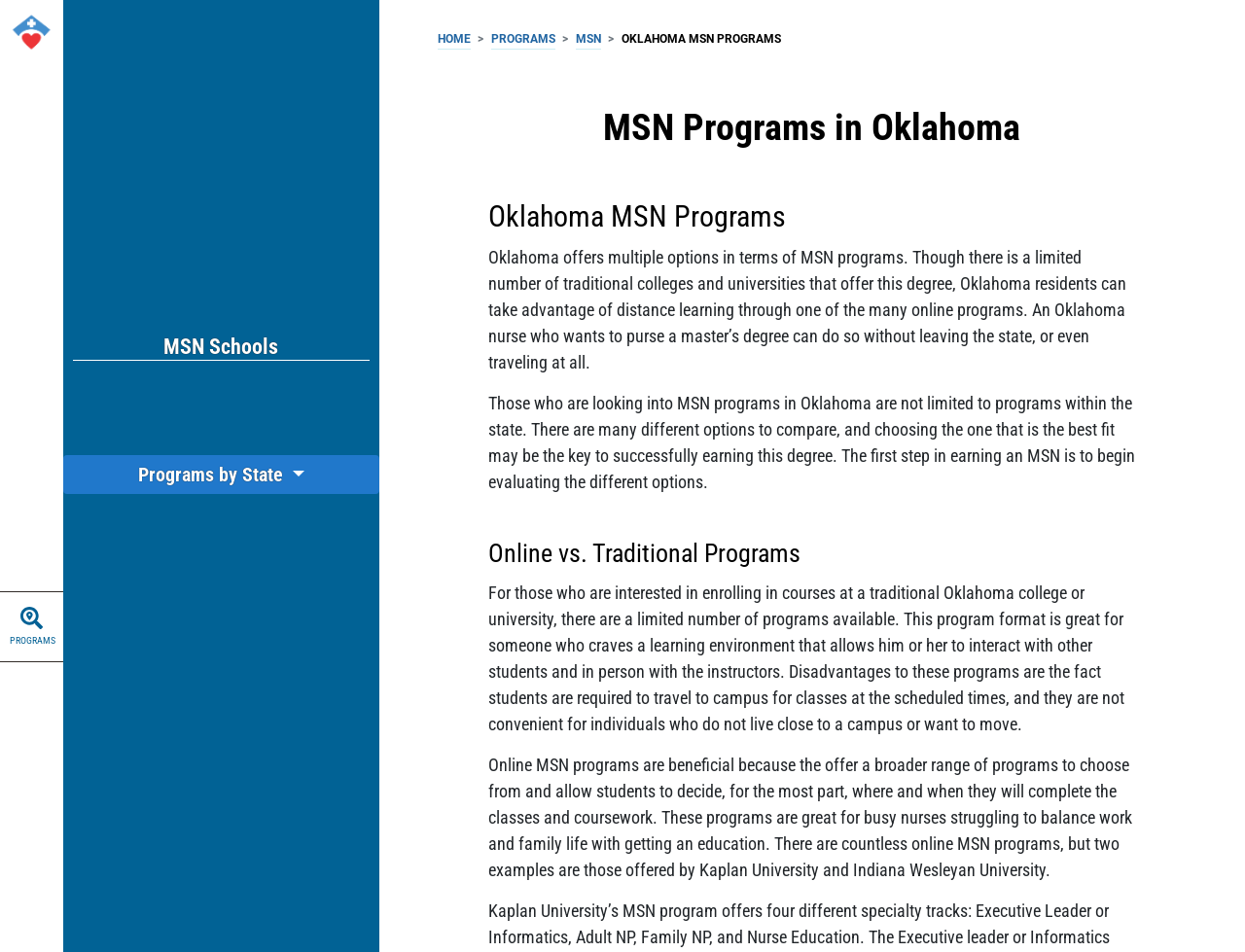What are the two examples of online MSN programs mentioned on the webpage?
Give a one-word or short phrase answer based on the image.

Kaplan University and Indiana Wesleyan University